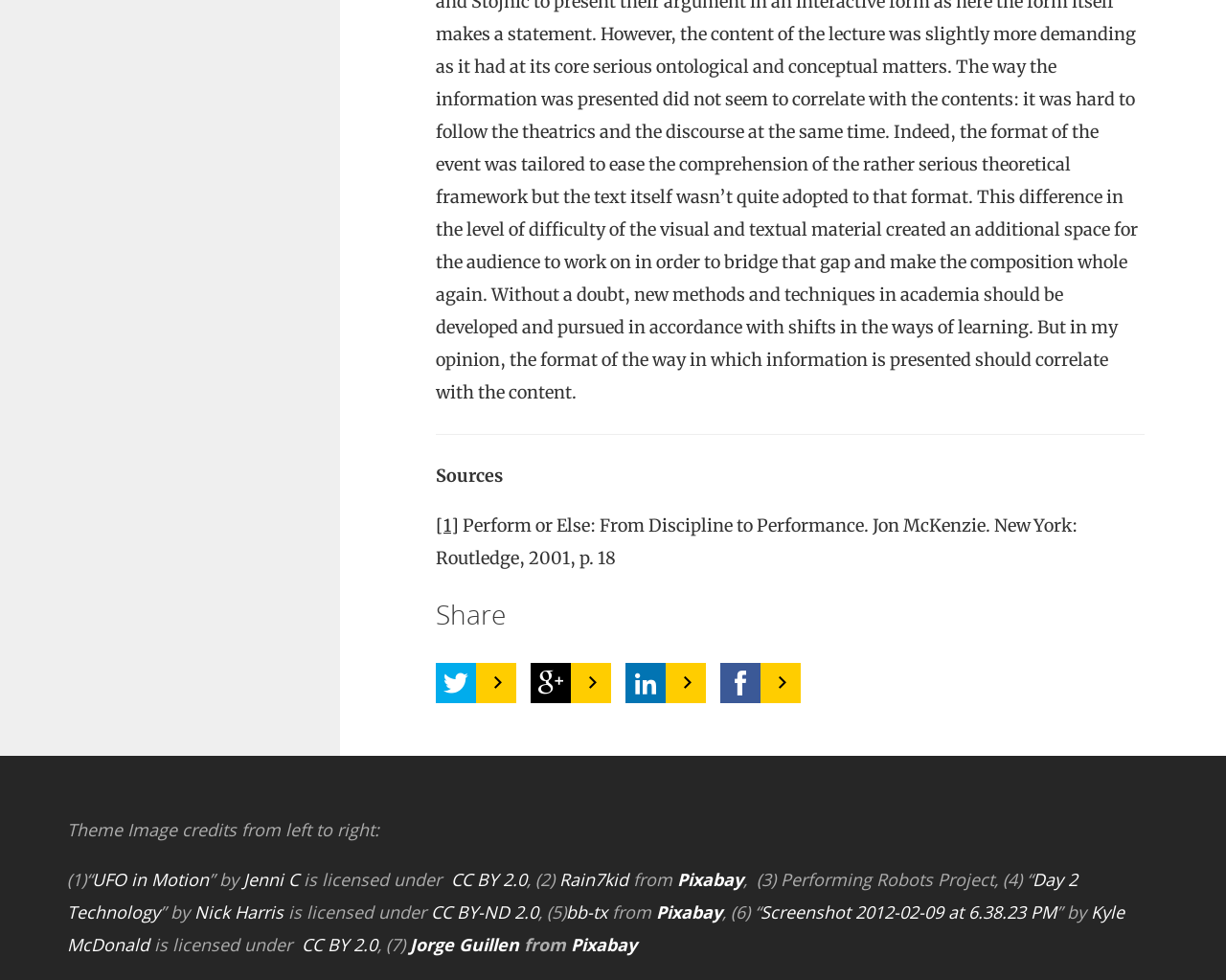What is the purpose of the 'Share' button?
Please give a detailed and thorough answer to the question, covering all relevant points.

The purpose of the 'Share' button is to share the content of the webpage with others, which is indicated by the presence of social media icons such as , , , and .